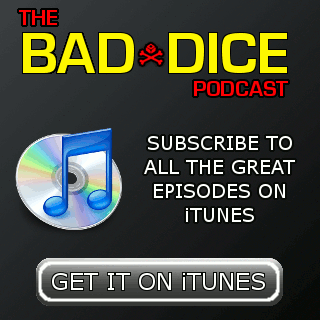Explain in detail what you see in the image.

This image promotes the "Bad Dice Podcast," inviting viewers to subscribe for all episodes available on iTunes. It features a prominent iTunes logo, symbolizing access to the podcast on the platform. Above the logo, the text "SUBSCRIBE TO ALL THE GREAT EPISODES ON iTUNES" emphasizes the benefits of following the podcast. The image is completed with a sleek button that reads "GET IT ON iTUNES," encouraging quick access to the subscription. The bold colors and clear graphics are designed to capture attention and convey the essence of engaging content for listeners.